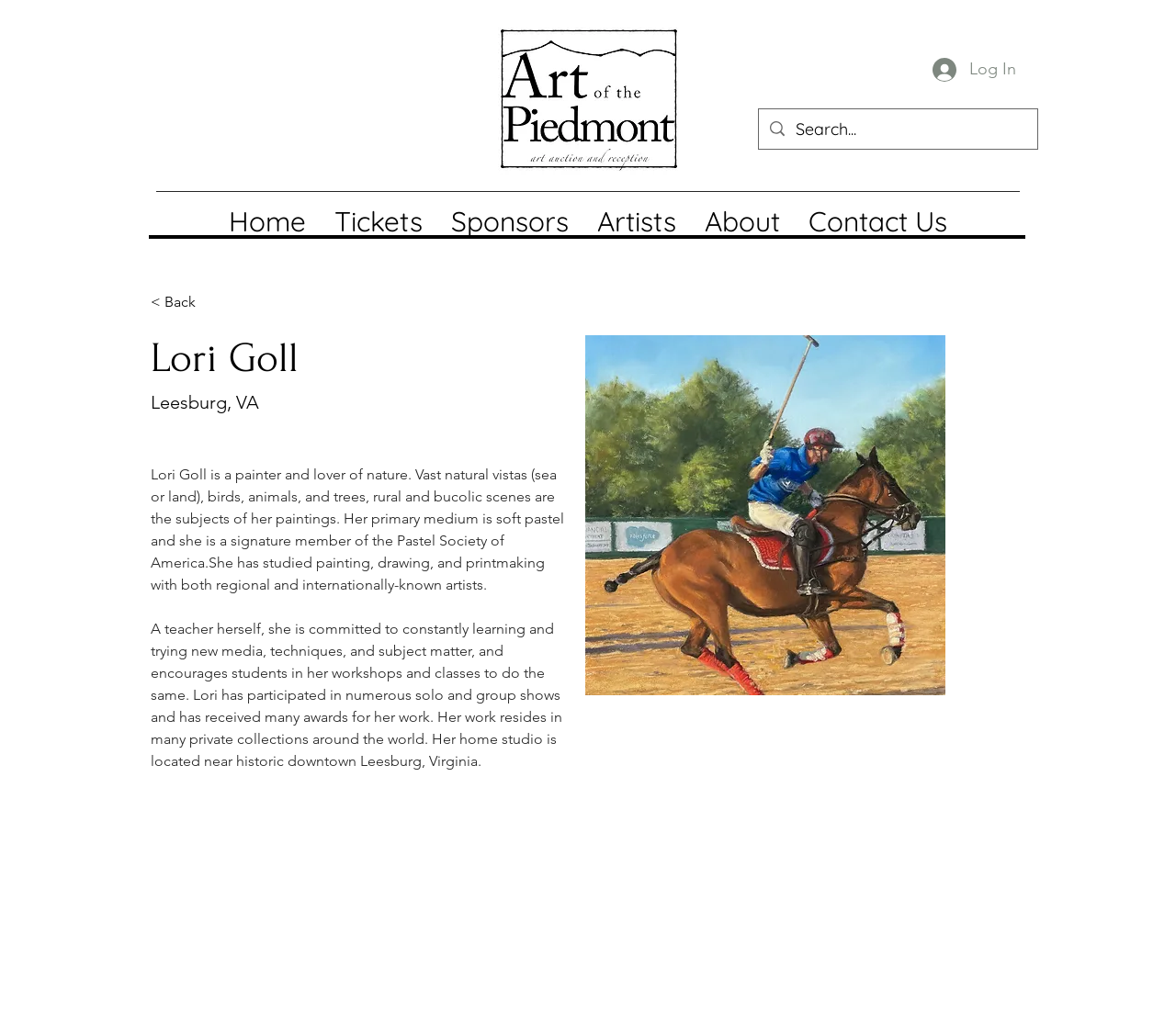Please specify the bounding box coordinates of the clickable region to carry out the following instruction: "View Lori Goll's artwork". The coordinates should be four float numbers between 0 and 1, in the format [left, top, right, bottom].

[0.498, 0.331, 0.804, 0.686]